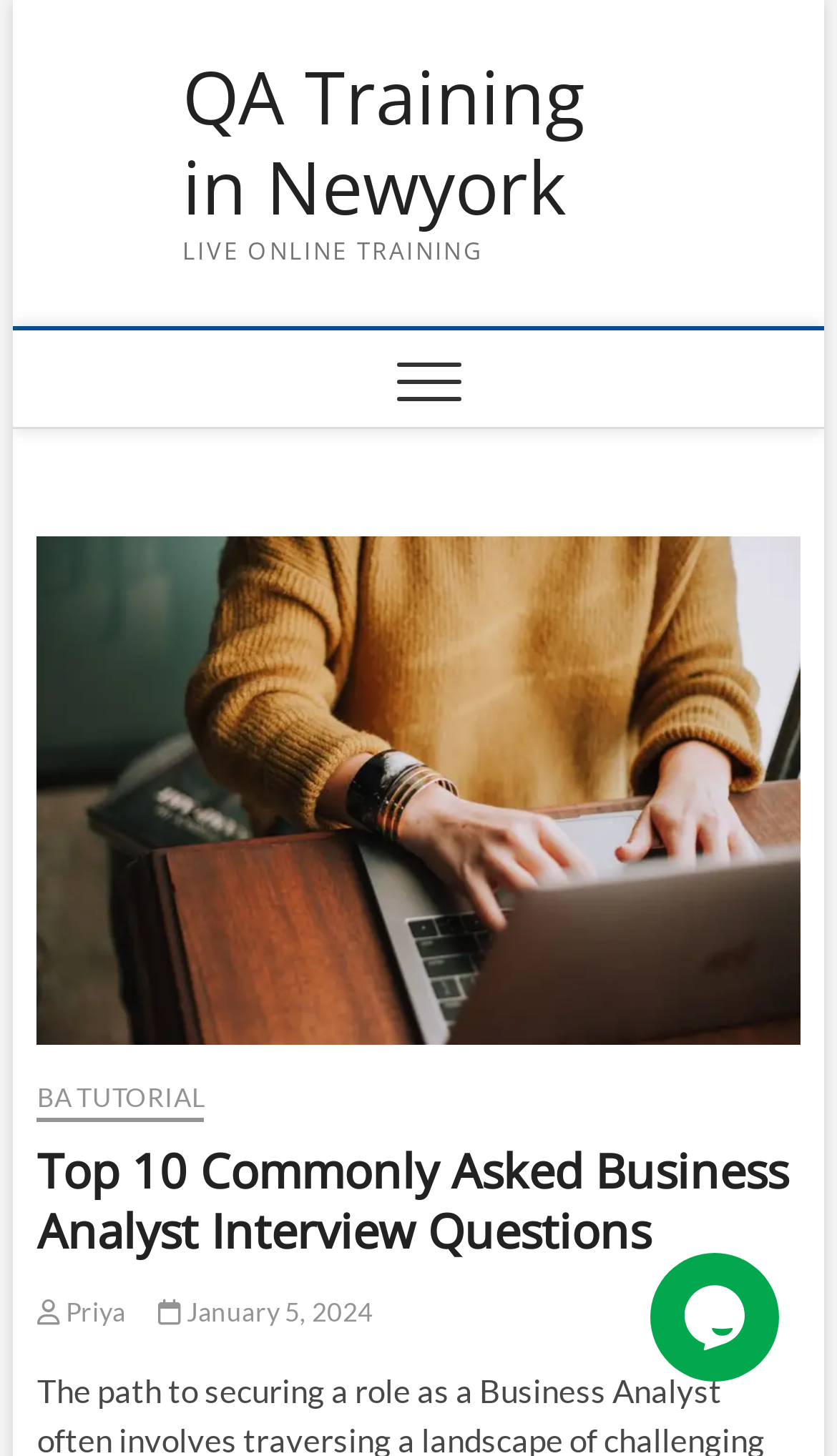Reply to the question with a brief word or phrase: What is the name of the tutorial mentioned?

BA TUTORIAL